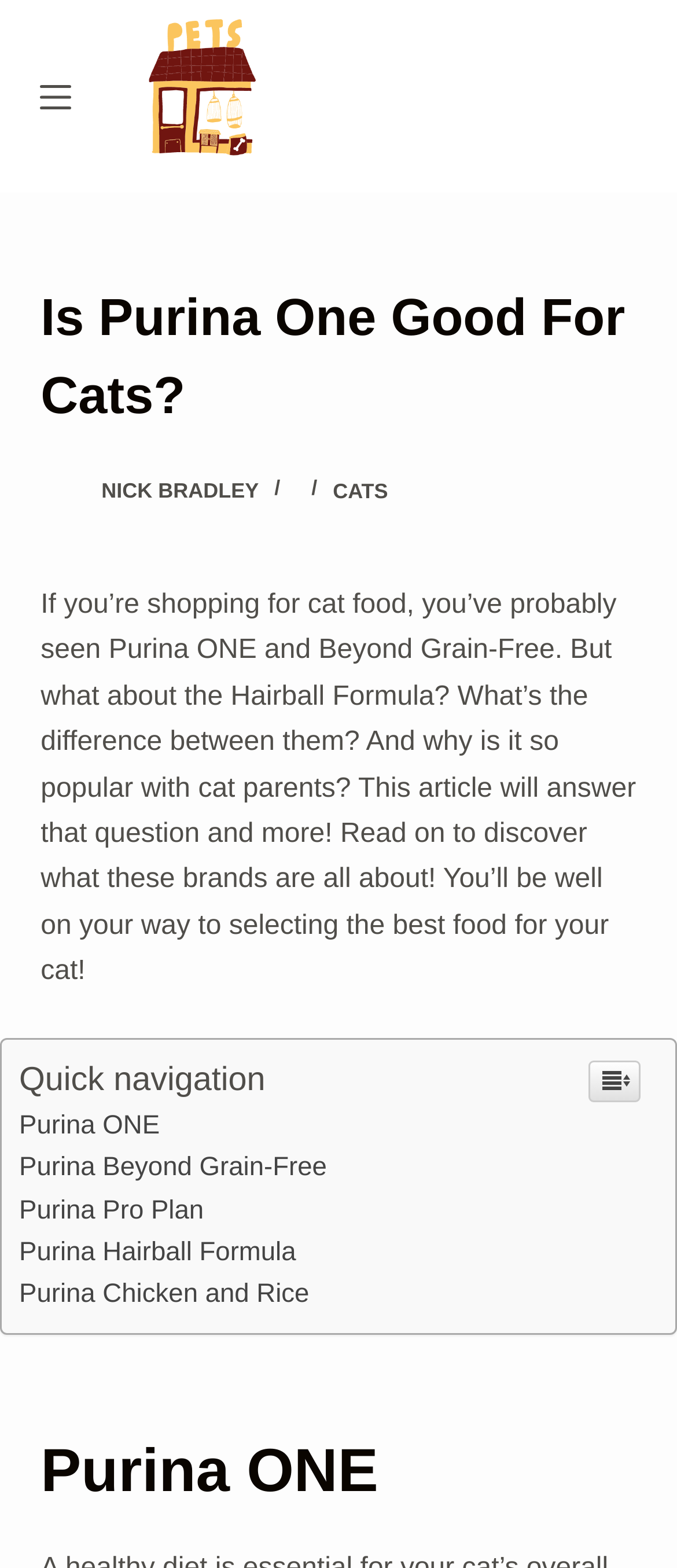Given the element description "info@miltonartcenter.org" in the screenshot, predict the bounding box coordinates of that UI element.

None